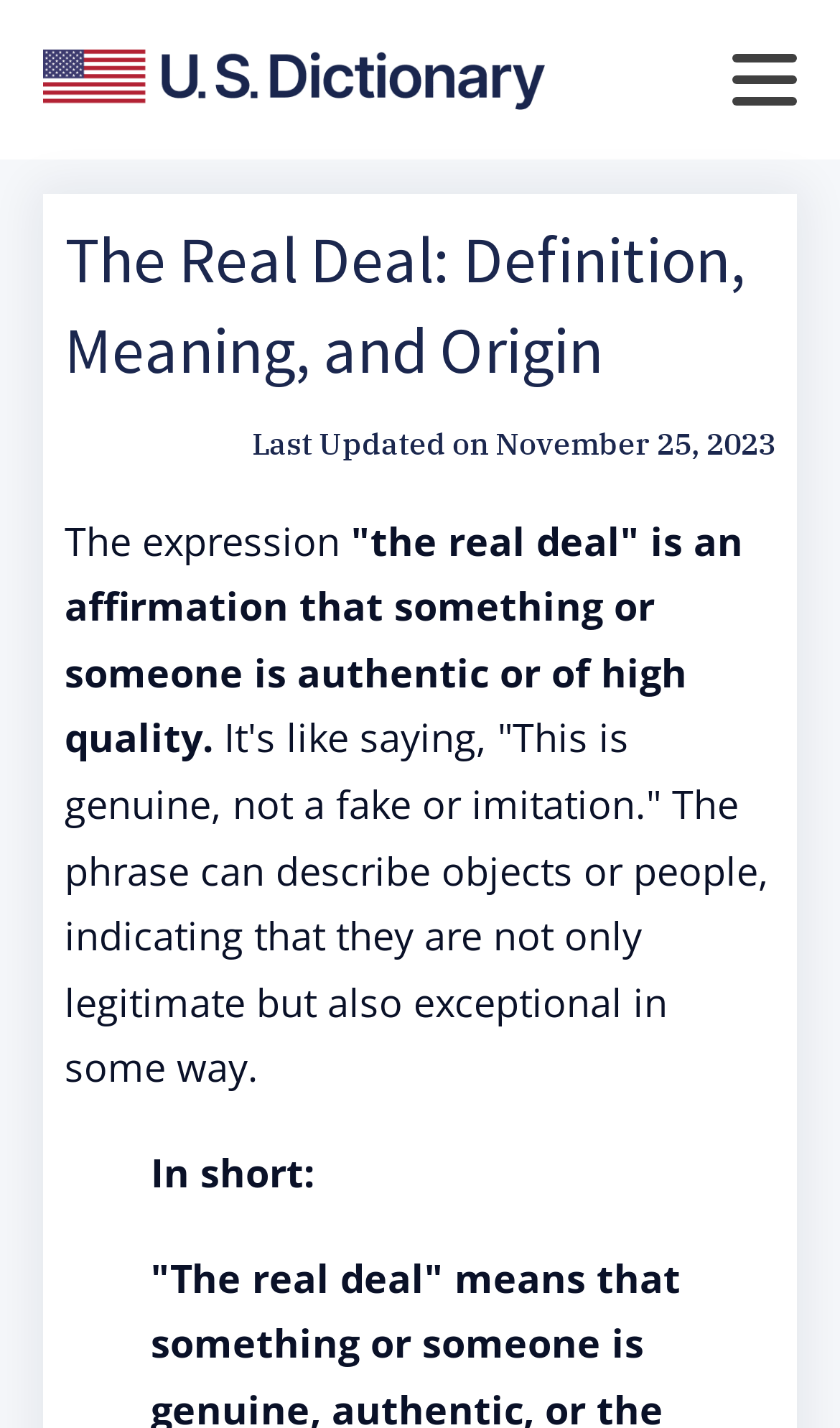Identify the text that serves as the heading for the webpage and generate it.

The Real Deal: Definition, Meaning, and Origin